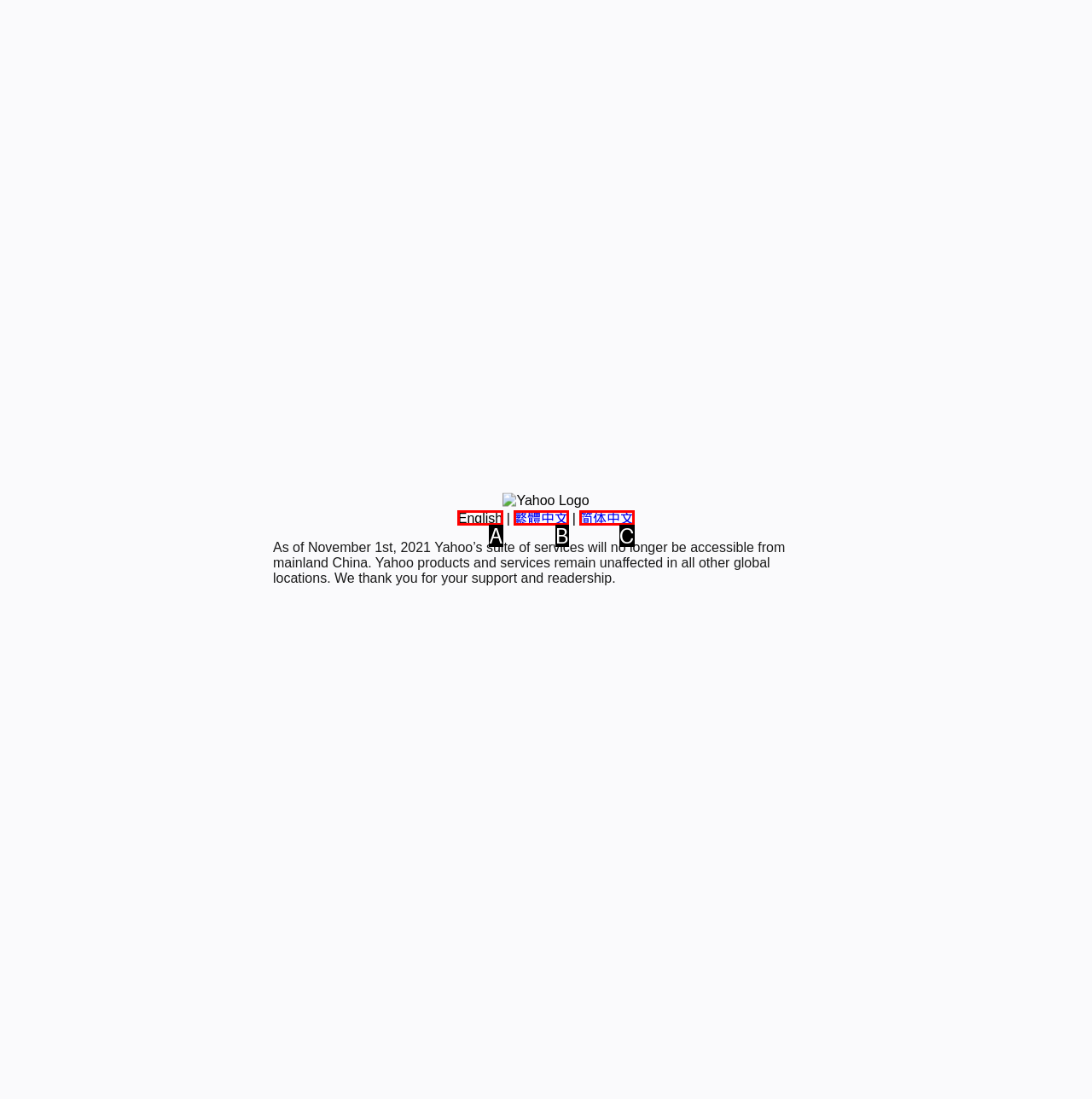Select the option that fits this description: 繁體中文
Answer with the corresponding letter directly.

B